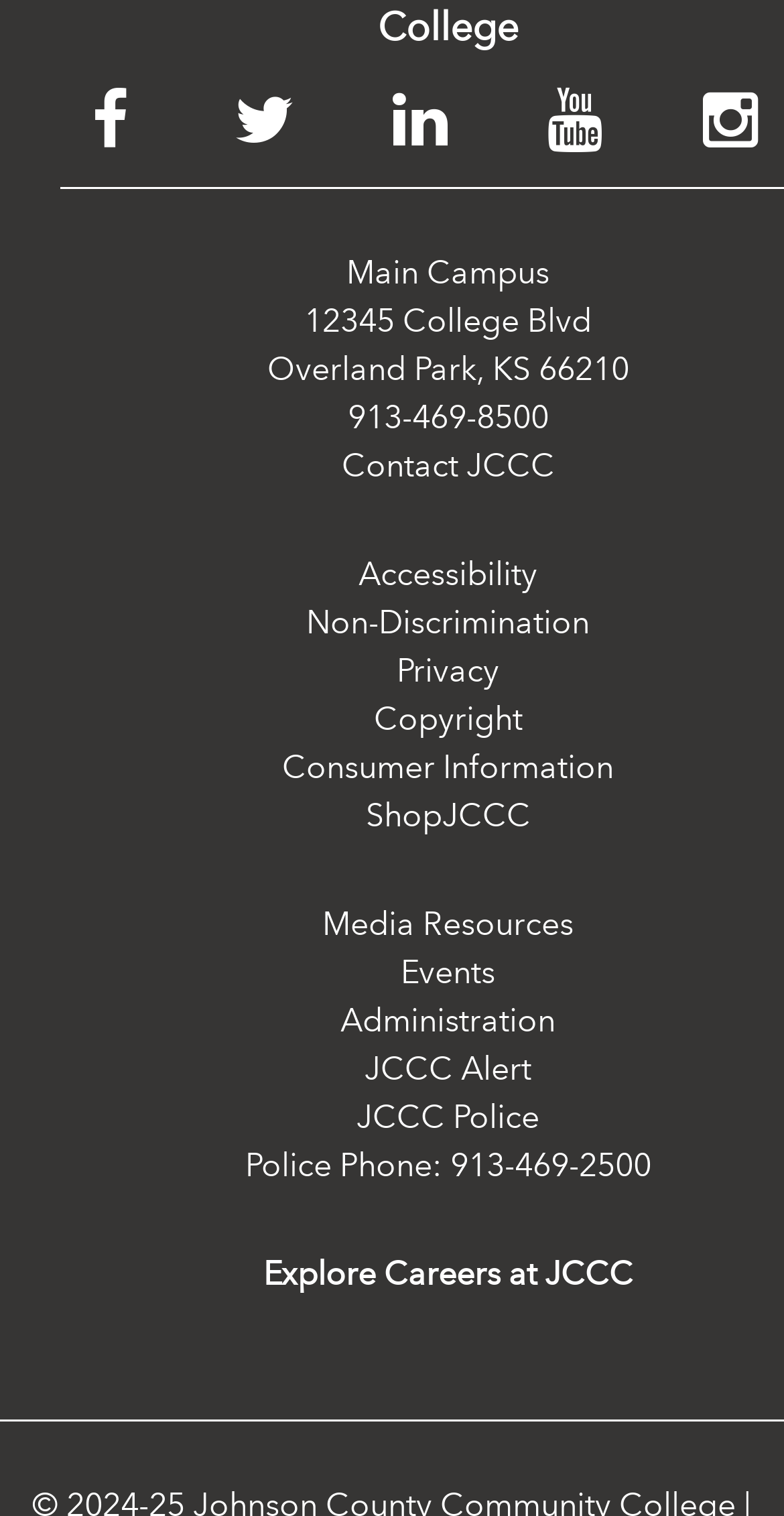Please identify the bounding box coordinates of the element I need to click to follow this instruction: "View college address".

[0.388, 0.2, 0.755, 0.225]